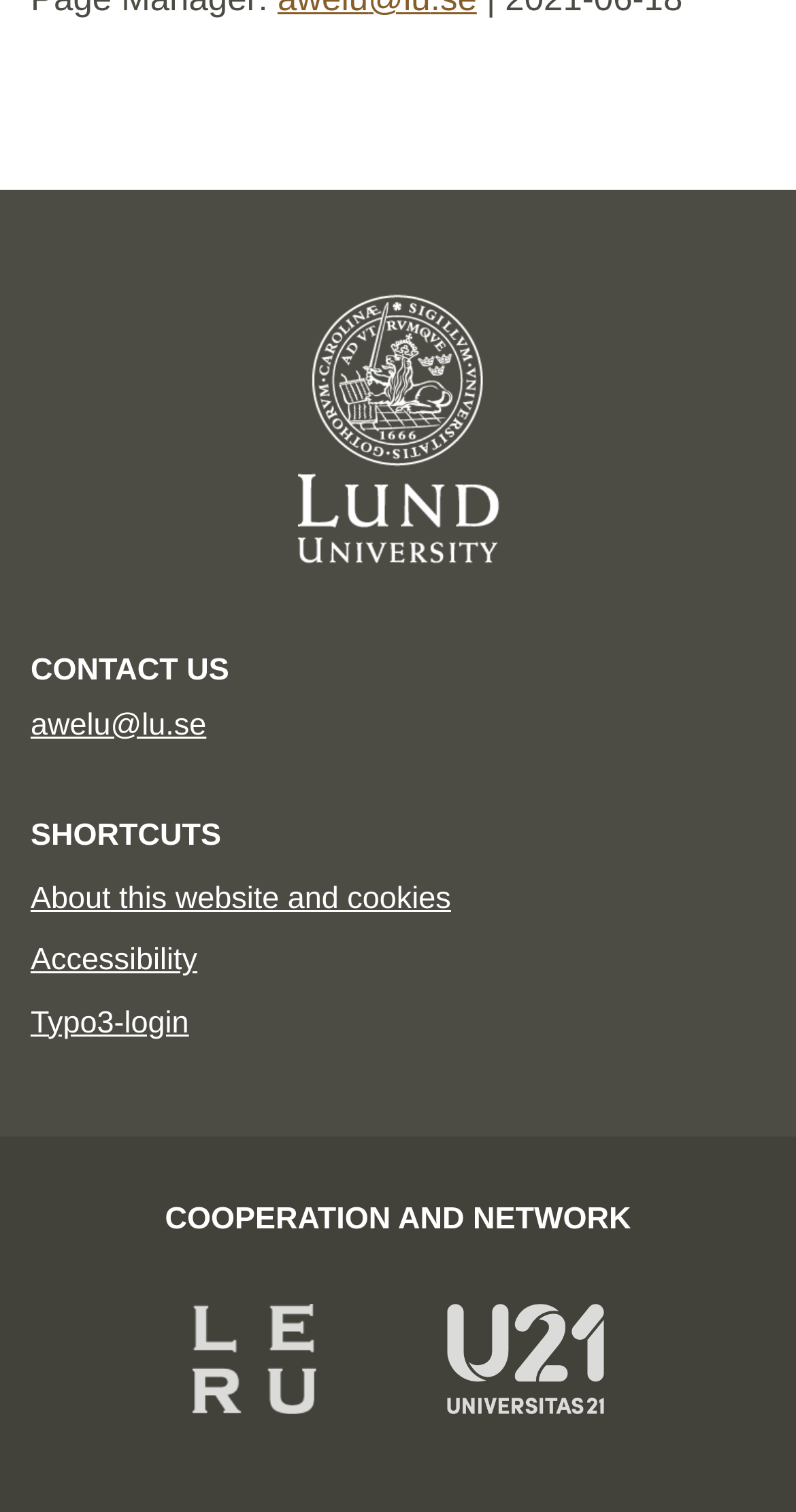Identify and provide the bounding box coordinates of the UI element described: "alt="leru logo"". The coordinates should be formatted as [left, top, right, bottom], with each number being a float between 0 and 1.

[0.241, 0.862, 0.398, 0.935]